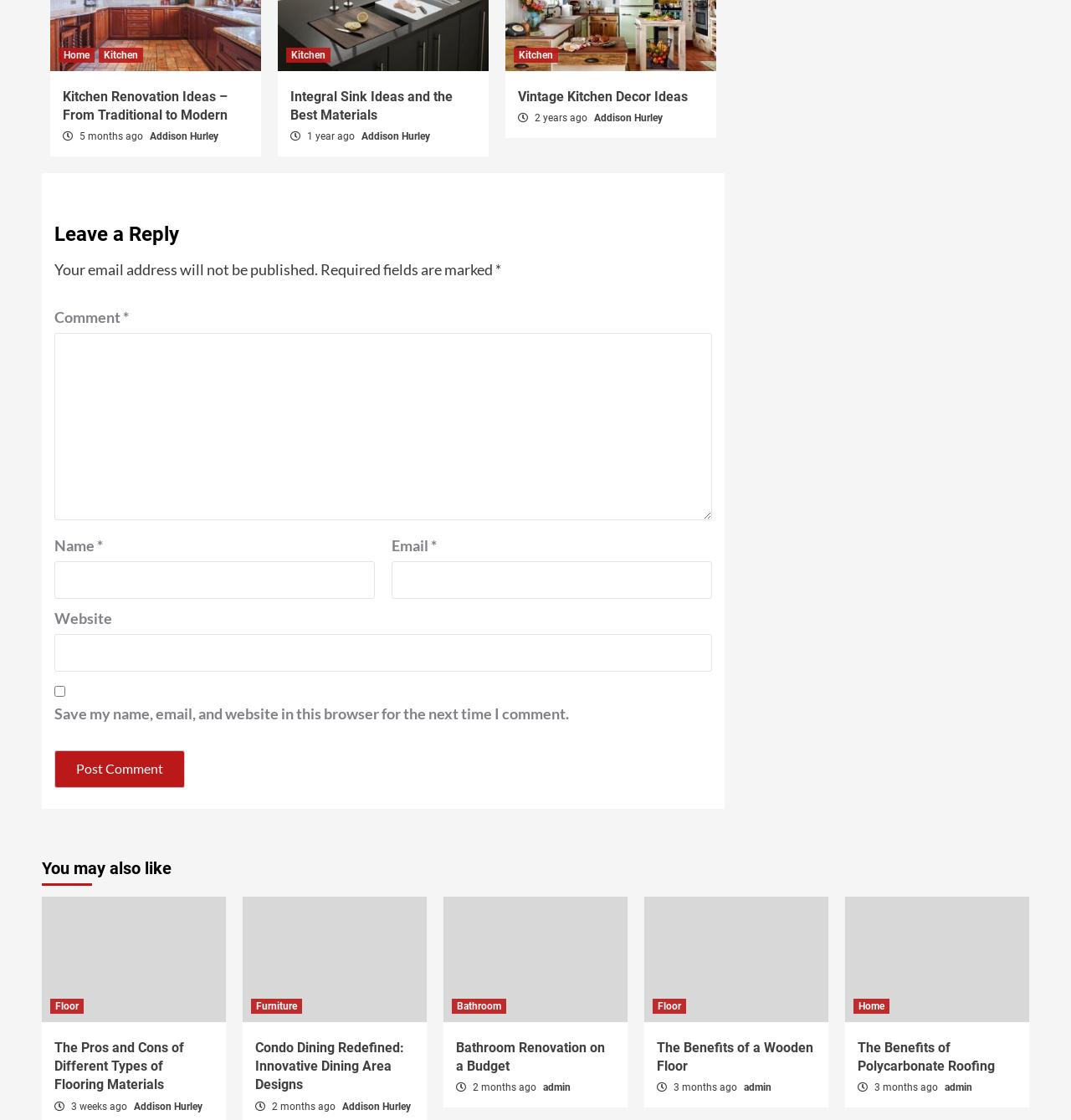Determine the bounding box coordinates of the clickable region to follow the instruction: "Click on the 'Post Comment' button".

[0.051, 0.67, 0.173, 0.703]